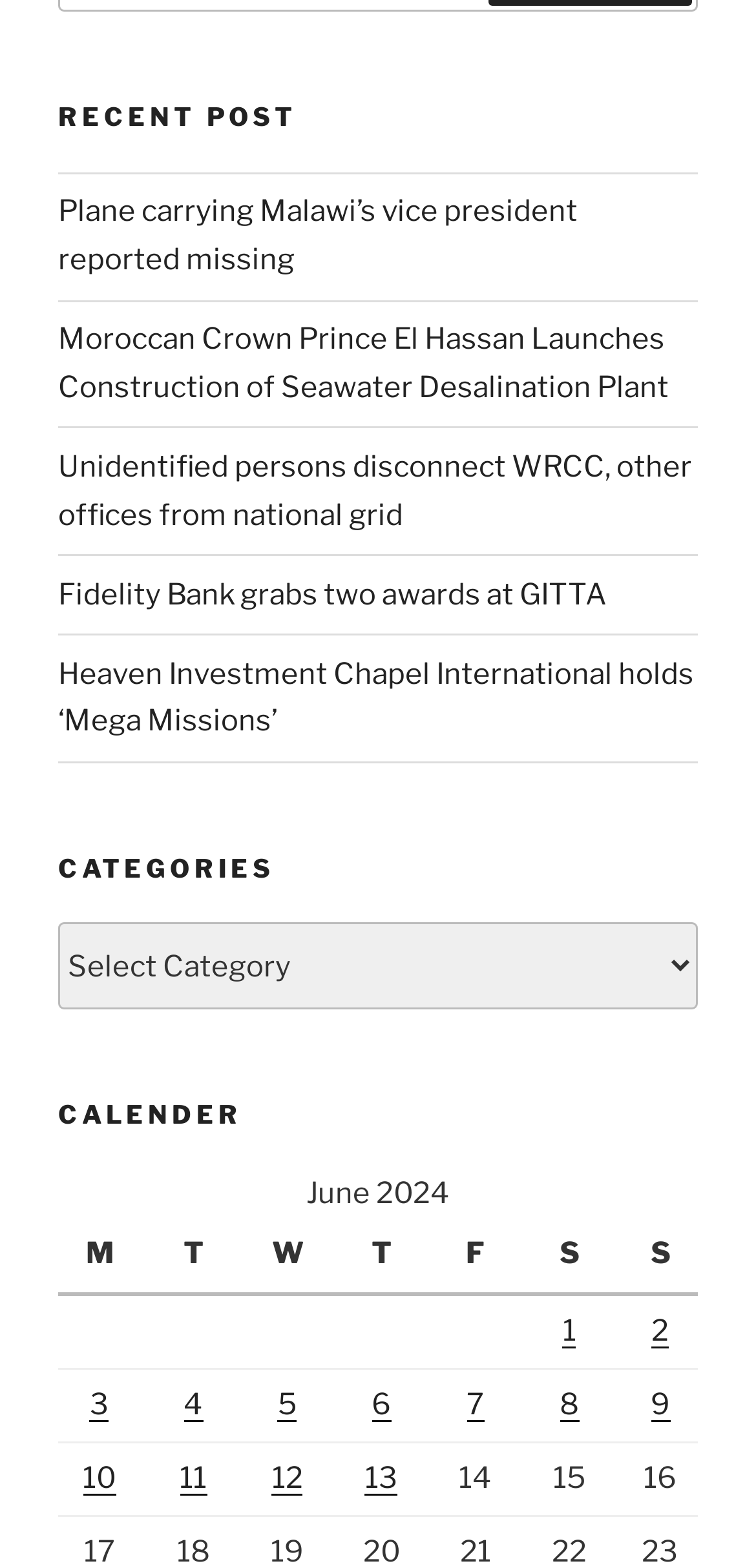Can you find the bounding box coordinates of the area I should click to execute the following instruction: "Click on 'Plane carrying Malawi’s vice president reported missing'"?

[0.077, 0.124, 0.764, 0.177]